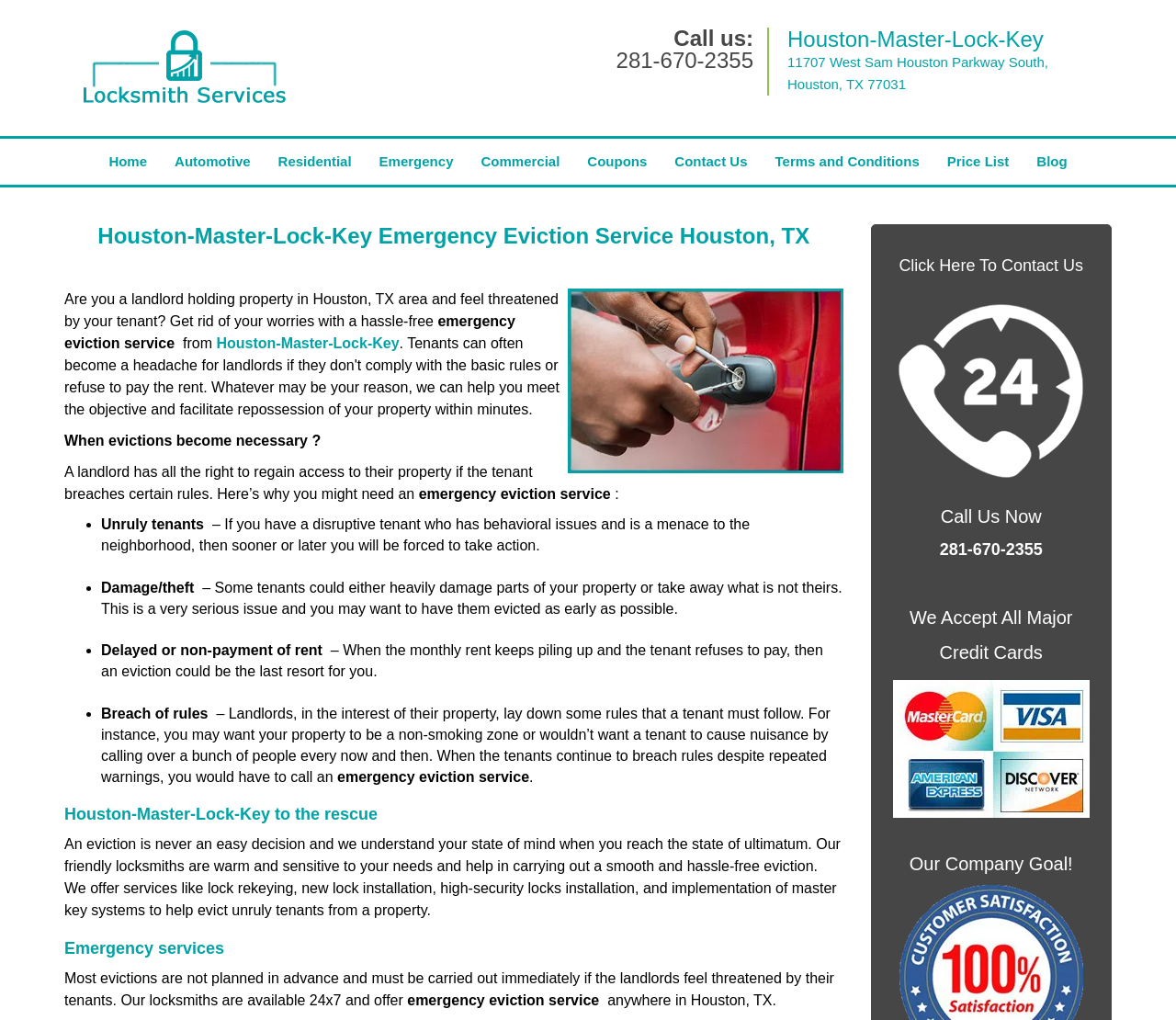Please mark the clickable region by giving the bounding box coordinates needed to complete this instruction: "Click the 'Emergency' link".

[0.311, 0.136, 0.397, 0.181]